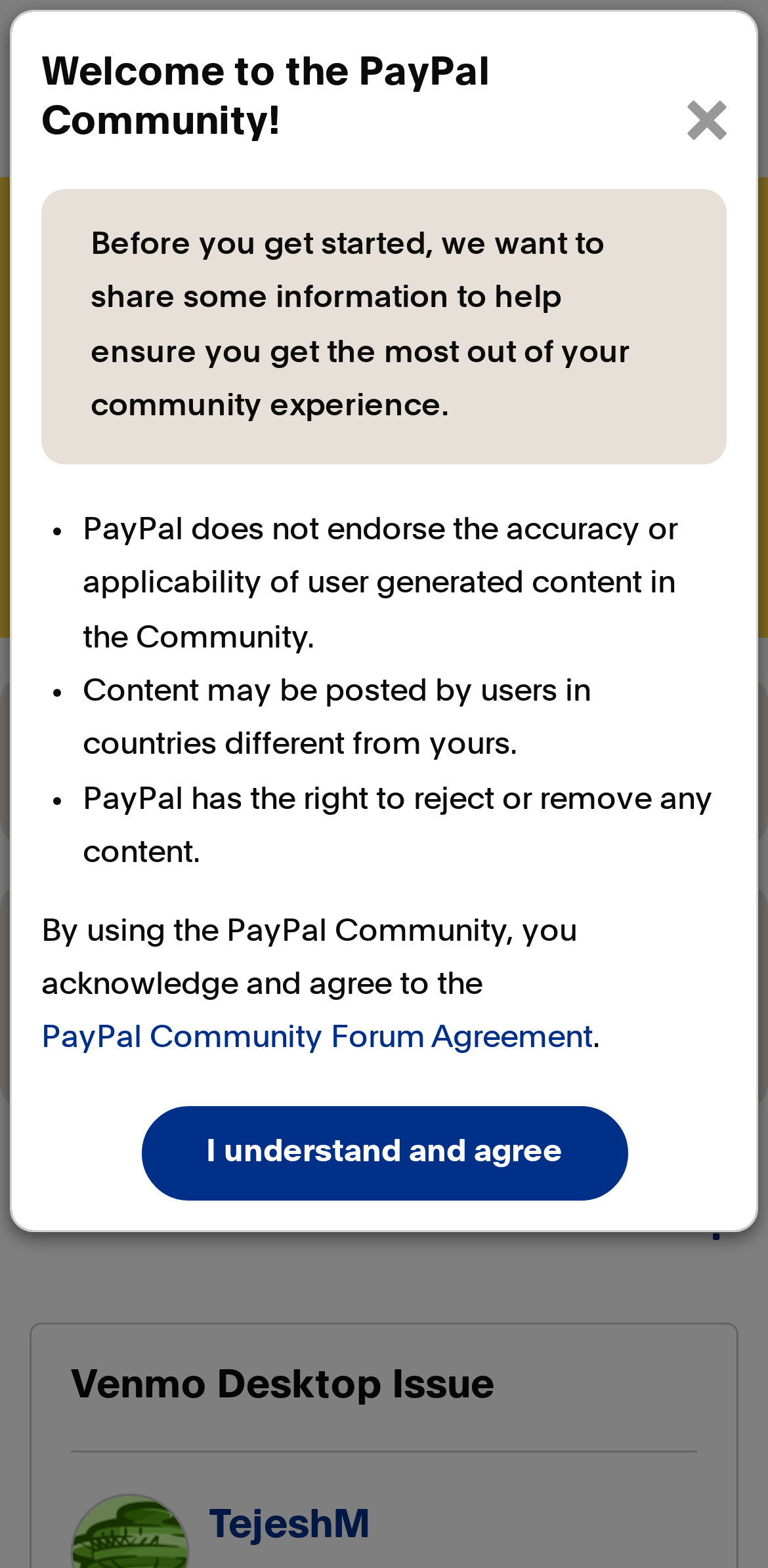Analyze the image and deliver a detailed answer to the question: What is the purpose of the dialog box?

I found the answer by examining the dialog box element and its child elements, and I found a heading element with the text 'Welcome to the PayPal Community!' and a static text element with a message welcoming users to the community, indicating that the purpose of the dialog box is to welcome users to the community.